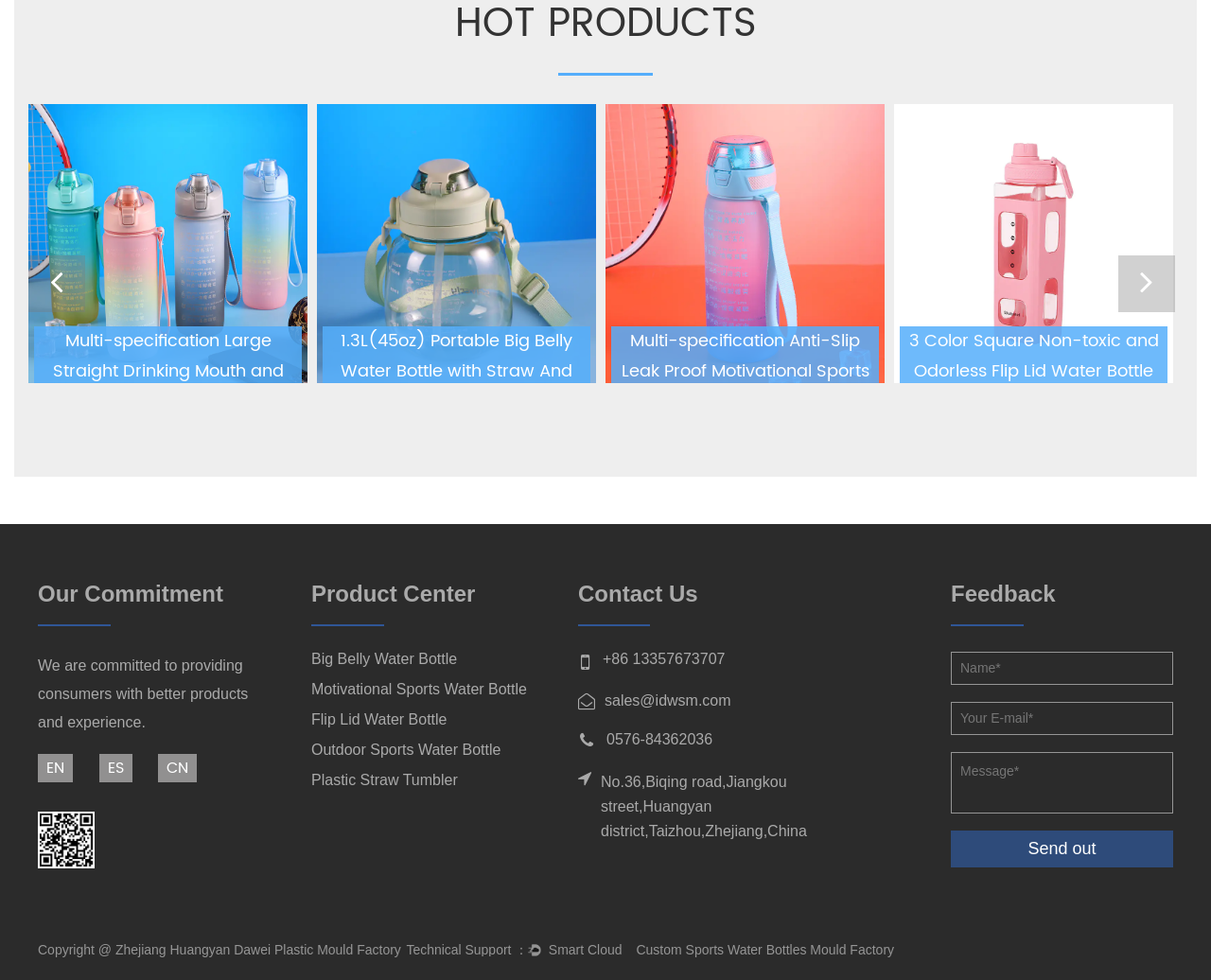Determine the bounding box coordinates of the clickable element to complete this instruction: "Click the 'Send out' button to submit the feedback". Provide the coordinates in the format of four float numbers between 0 and 1, [left, top, right, bottom].

[0.785, 0.847, 0.969, 0.885]